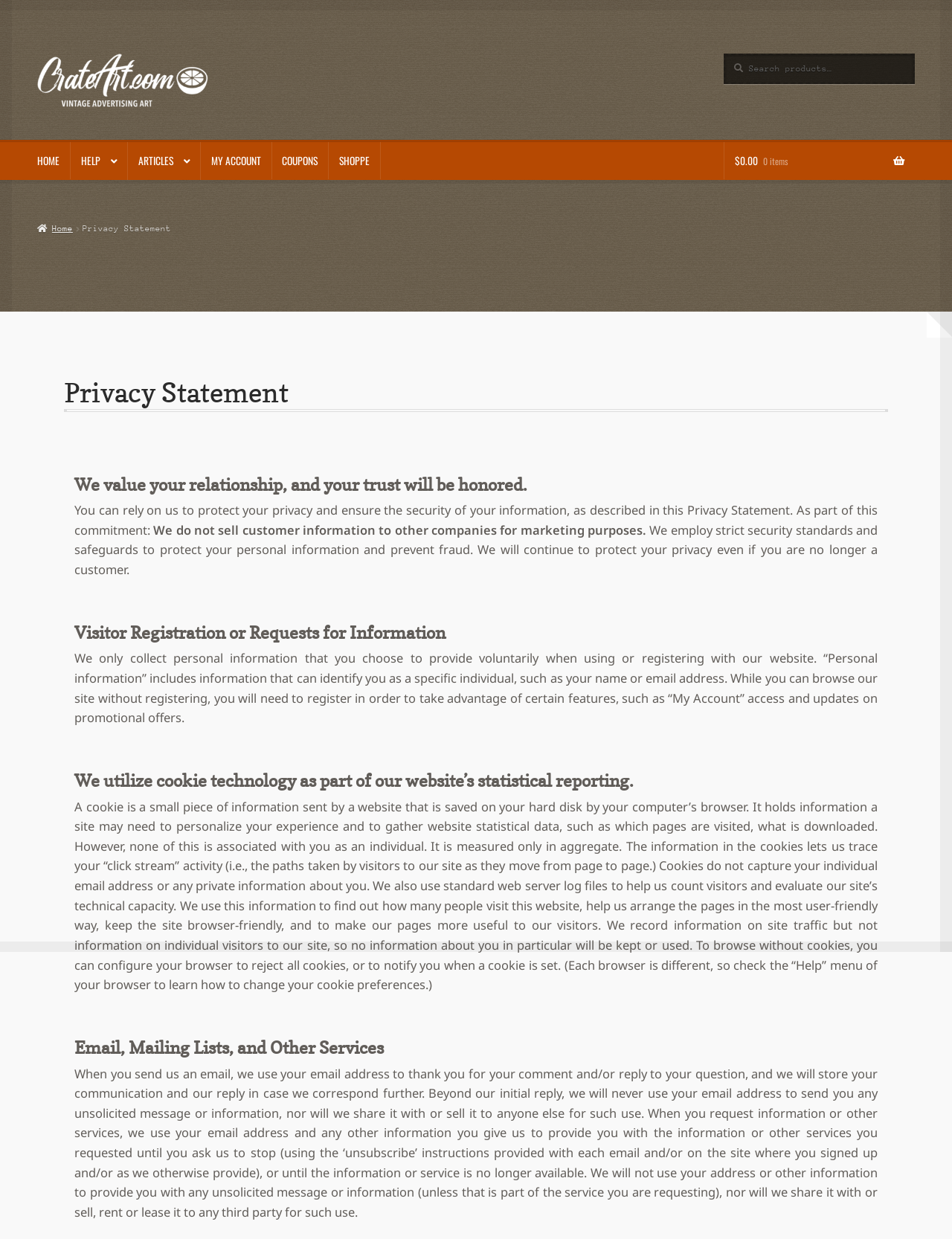Please identify the bounding box coordinates of the area I need to click to accomplish the following instruction: "Go to home page".

[0.029, 0.115, 0.074, 0.145]